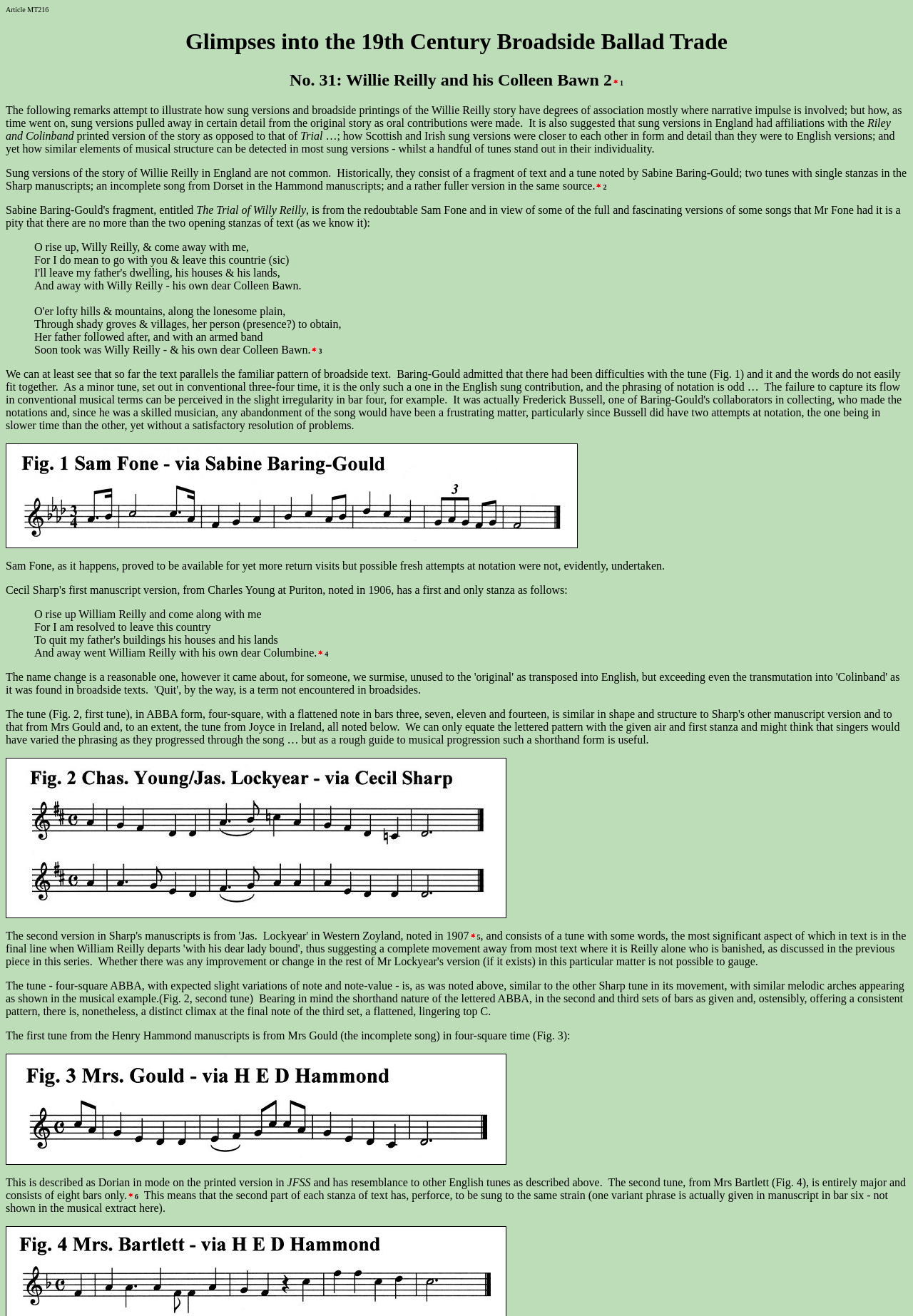Describe in detail what you see on the webpage.

This webpage appears to be an article about the 19th-century broadside ballad trade, specifically focusing on the story of Willie Reilly and his Colleen Bawn. The page is divided into sections, with headings and subheadings that guide the reader through the narrative.

At the top of the page, there is a title "No. 31: Willie Reilly and his Colleen Bawn 2" followed by a heading "Glimpses into the 19th Century Broadside Ballad Trade". Below this, there is a brief introduction to the article, which sets the tone for the rest of the page.

The main content of the page is divided into sections, each focusing on a specific aspect of the Willie Reilly story. There are several blocks of text, some of which are indented and formatted as blockquotes, indicating that they are song lyrics or quotes from other sources. These blocks of text are interspersed with images, which appear to be illustrations or musical notation examples.

The text sections discuss the history of the Willie Reilly story, its variations, and its connections to other songs and ballads. There are also references to specific manuscripts and collections, such as the Sharp manuscripts and the Hammond manuscripts, which provide additional context and information about the song's evolution.

Throughout the page, there are several images, some of which are captions or illustrations, while others appear to be musical notation examples. These images are scattered throughout the page, often accompanying specific sections of text or providing visual breaks between paragraphs.

Overall, the page is densely packed with information, and the layout is somewhat complex, with multiple sections and subheadings. However, the use of headings, blockquotes, and images helps to break up the text and create a clear structure, making it easier for the reader to follow the narrative and understand the complex history of the Willie Reilly story.